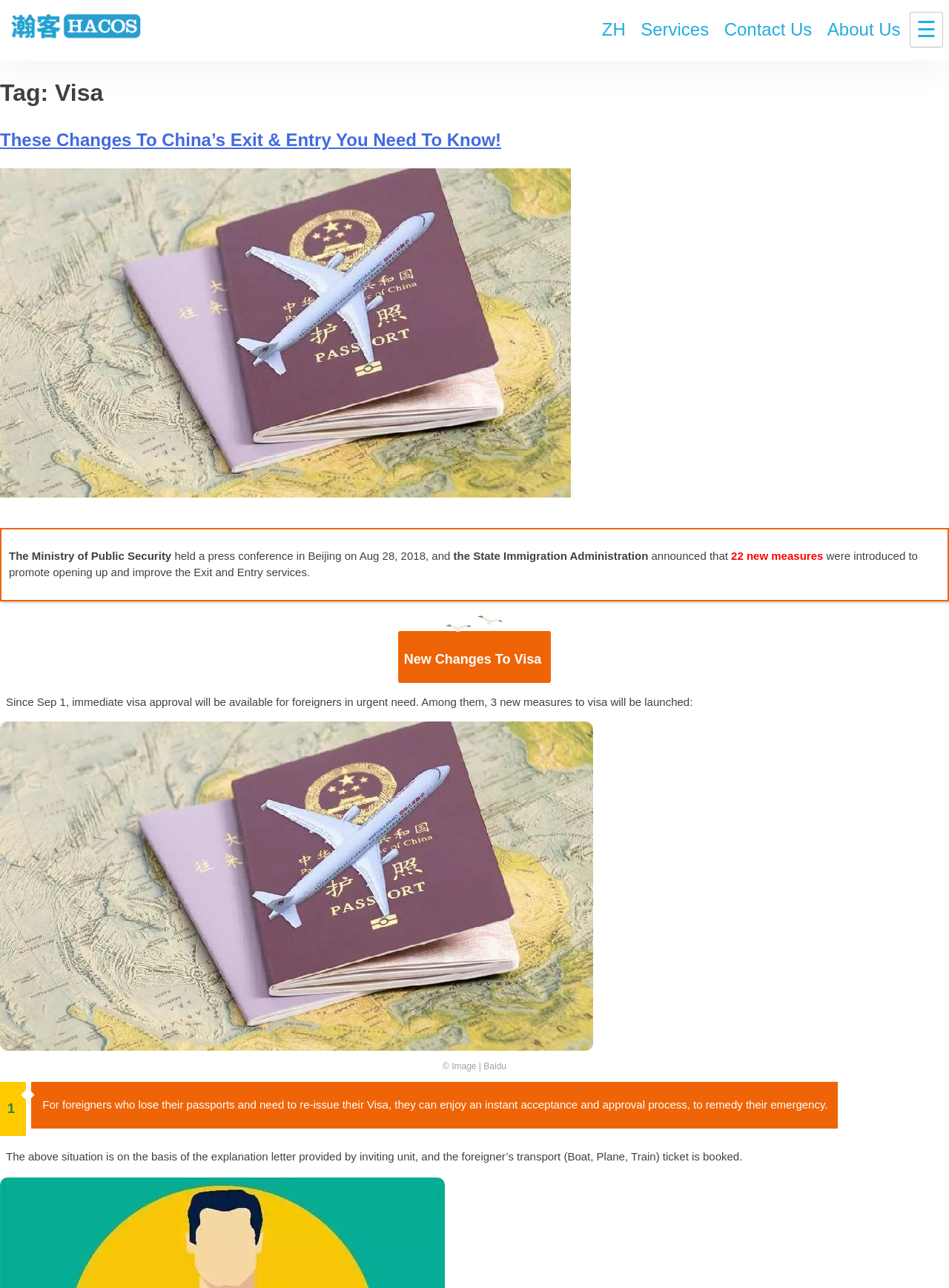Please give the bounding box coordinates of the area that should be clicked to fulfill the following instruction: "Toggle the menu button". The coordinates should be in the format of four float numbers from 0 to 1, i.e., [left, top, right, bottom].

[0.959, 0.009, 0.994, 0.037]